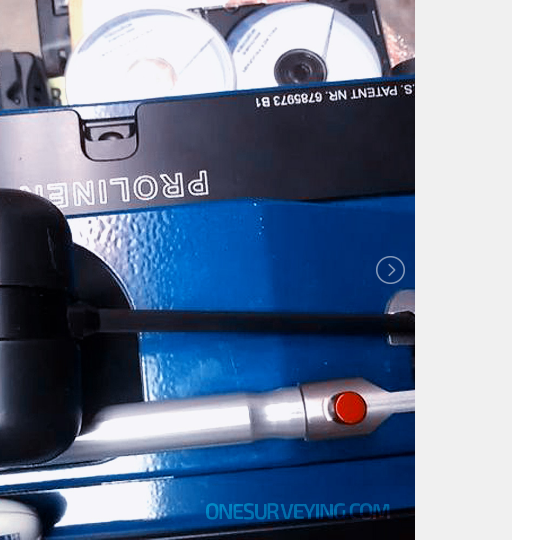What is the color of the base of the equipment?
Please provide a comprehensive answer based on the visual information in the image.

The base of the equipment is a sturdy blue case, underscoring the practical and professional design intended for field use.